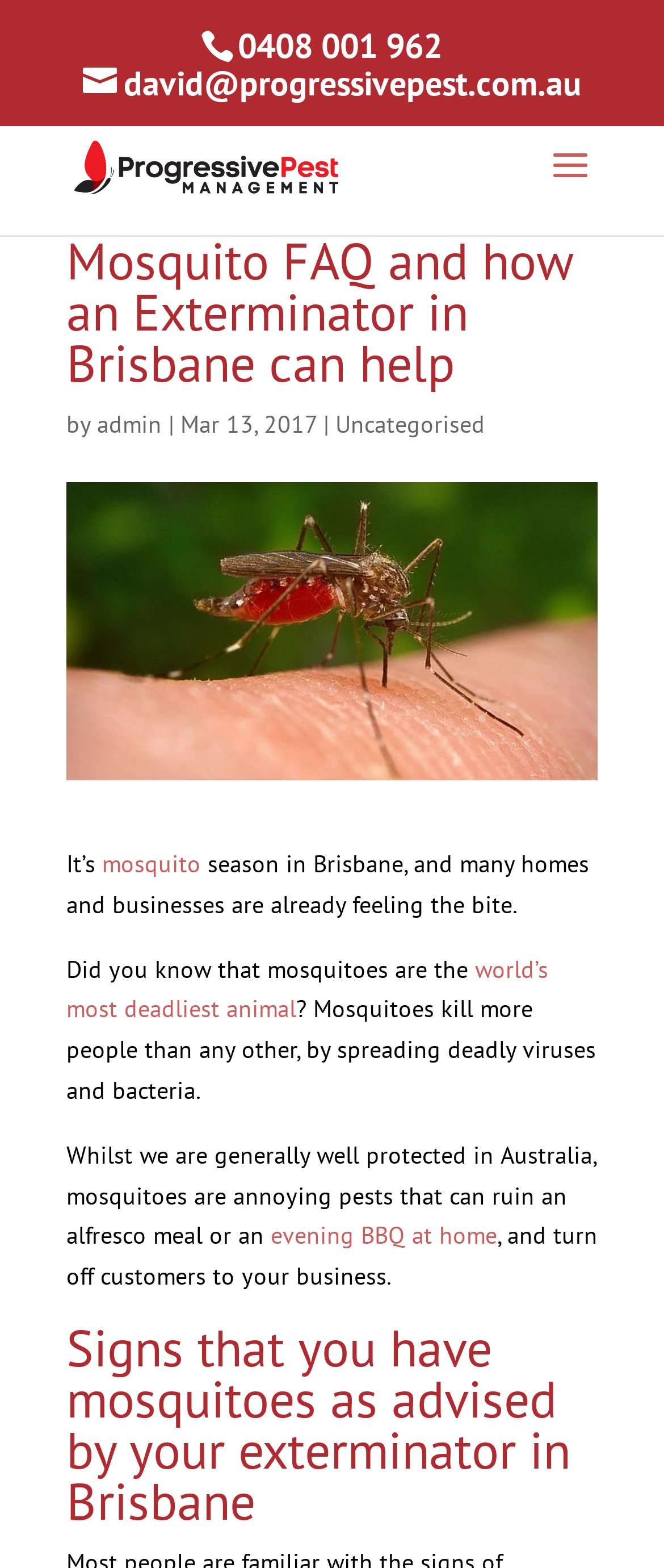Please identify the primary heading on the webpage and return its text.

Mosquito FAQ and how an Exterminator in Brisbane can help